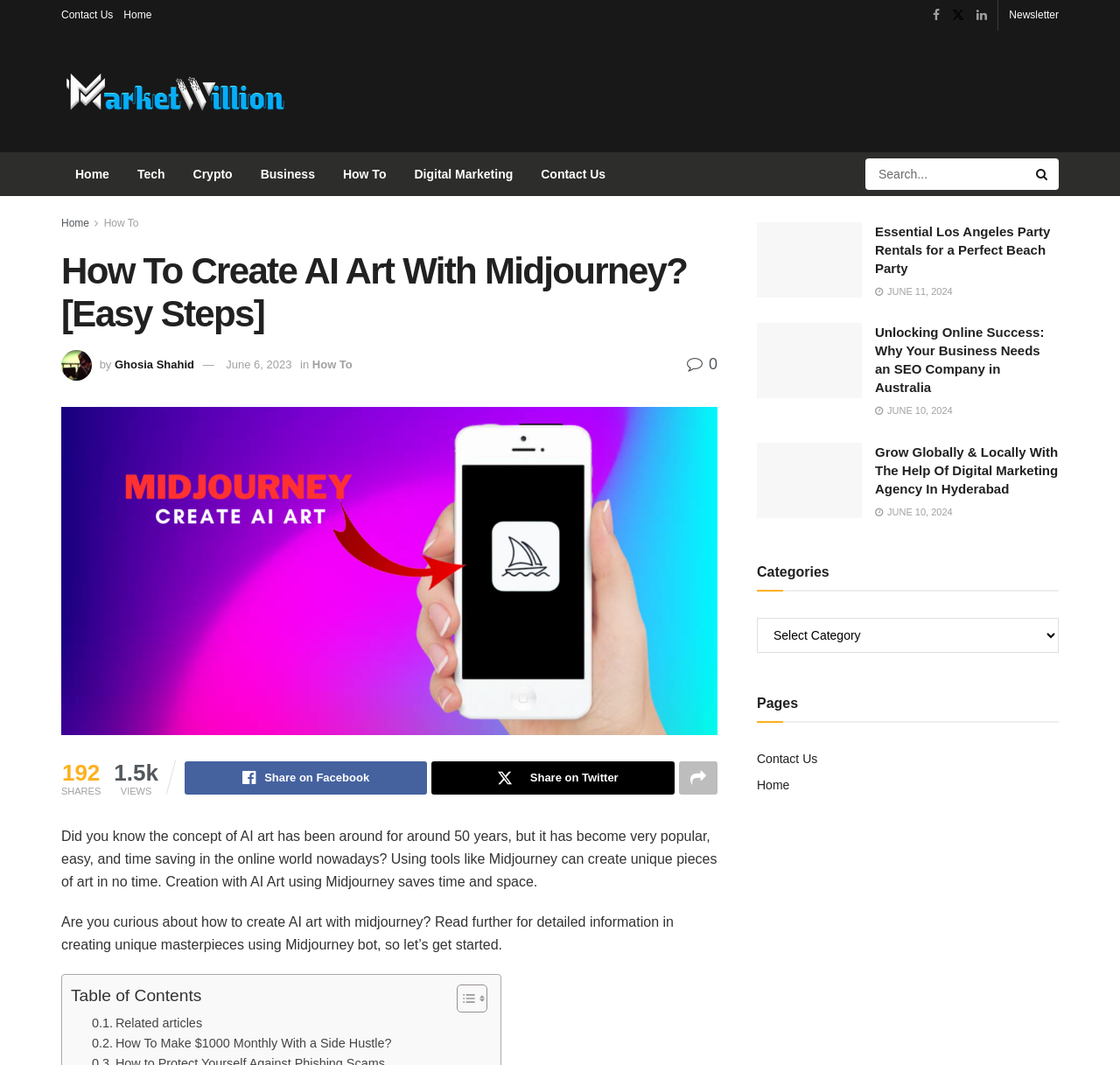Look at the image and write a detailed answer to the question: 
What is the topic of the article?

The topic of the article can be determined by reading the heading 'How To Create AI Art With Midjourney? [Easy Steps]' which is located at the top of the webpage, indicating that the article is about creating AI art using Midjourney.